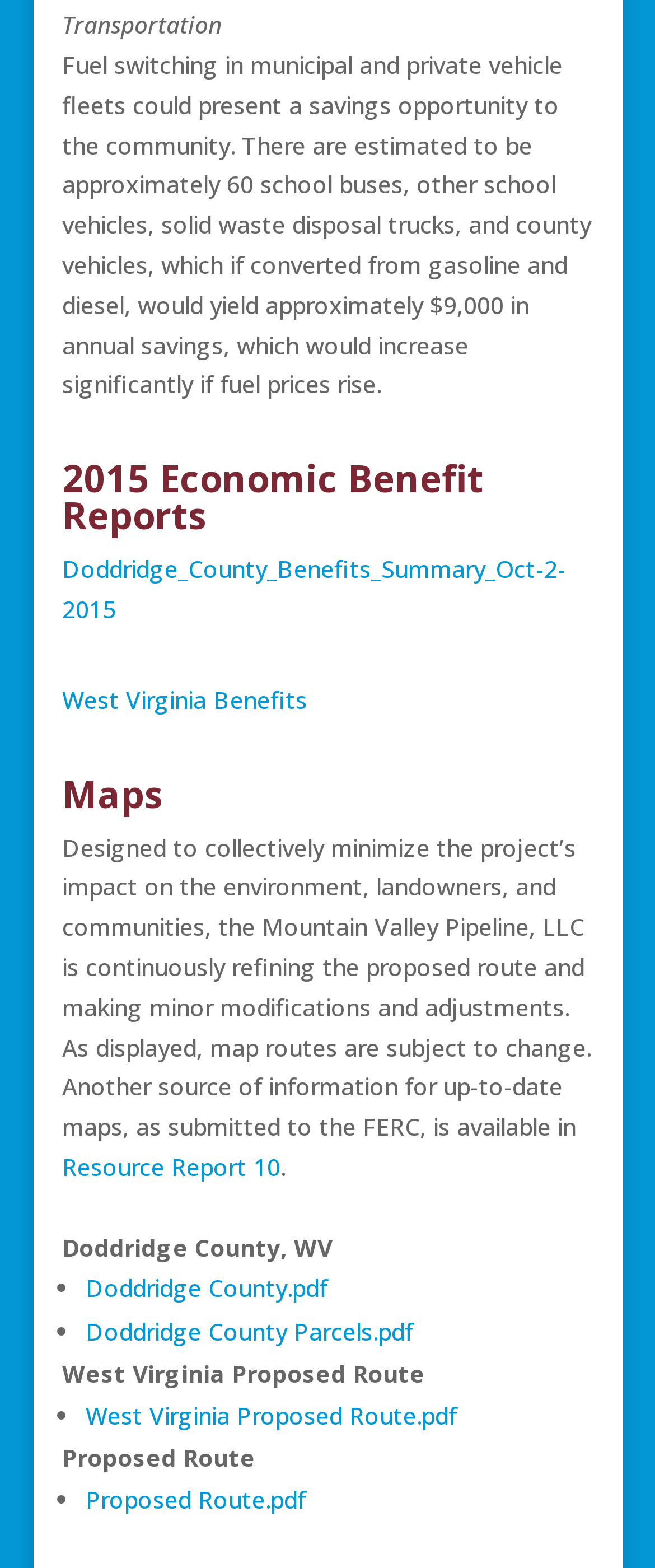Answer the question in a single word or phrase:
How many school buses are estimated to be in the community?

approximately 60